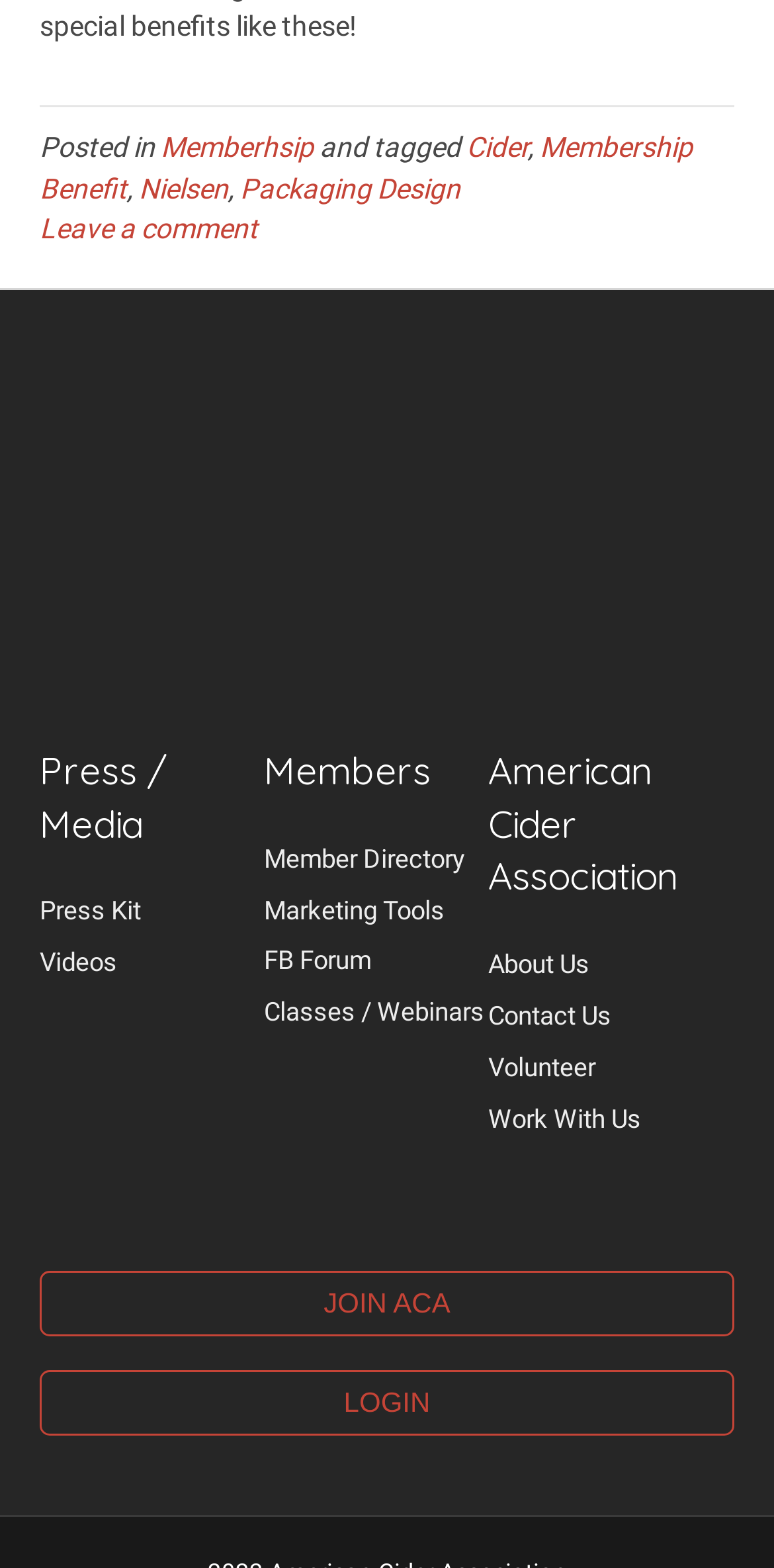Give a succinct answer to this question in a single word or phrase: 
How many complementary sections are there on this webpage?

4